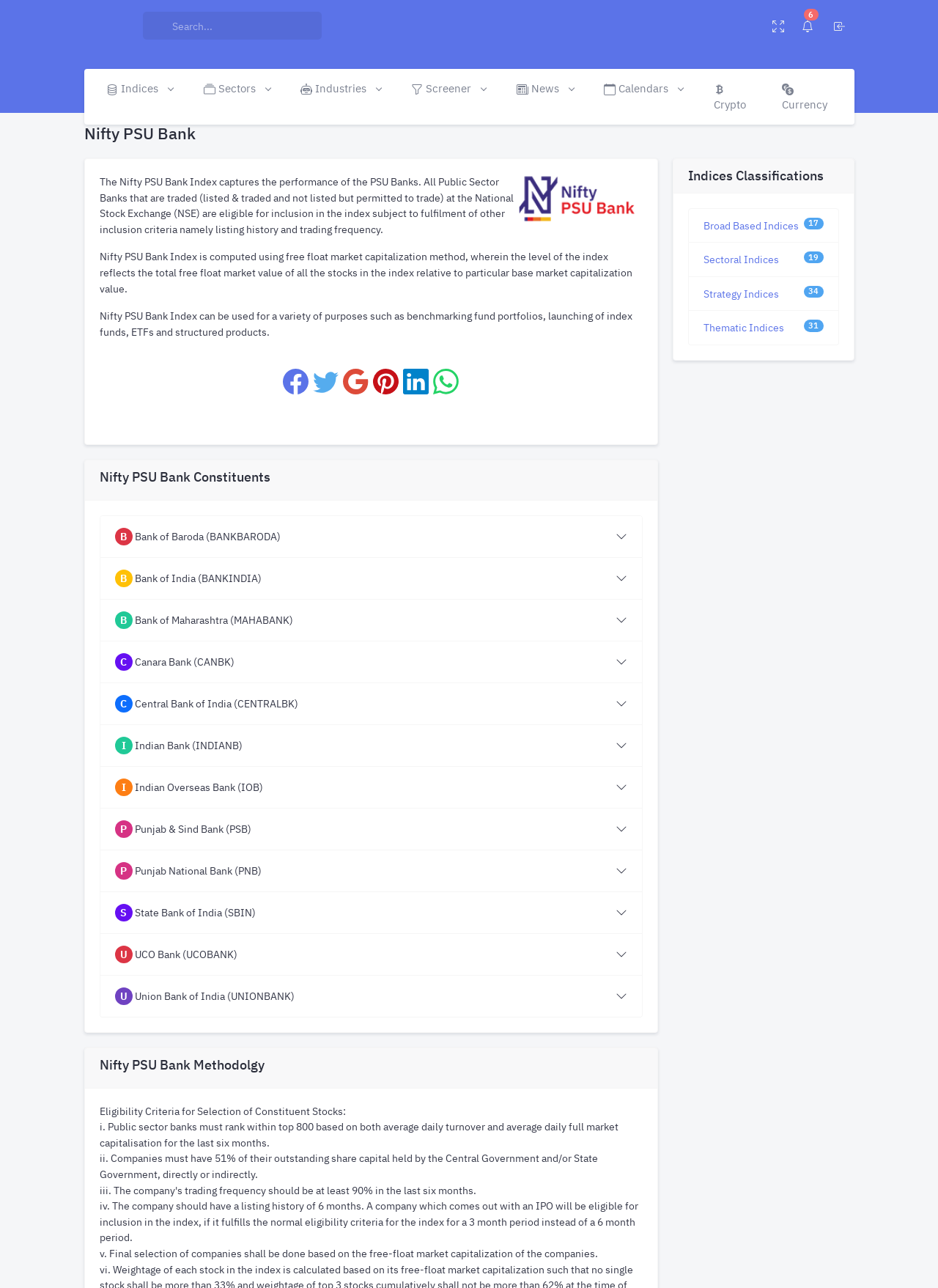What is the purpose of the Nifty PSU Bank Index?
Please provide a single word or phrase in response based on the screenshot.

Benchmarking fund portfolios